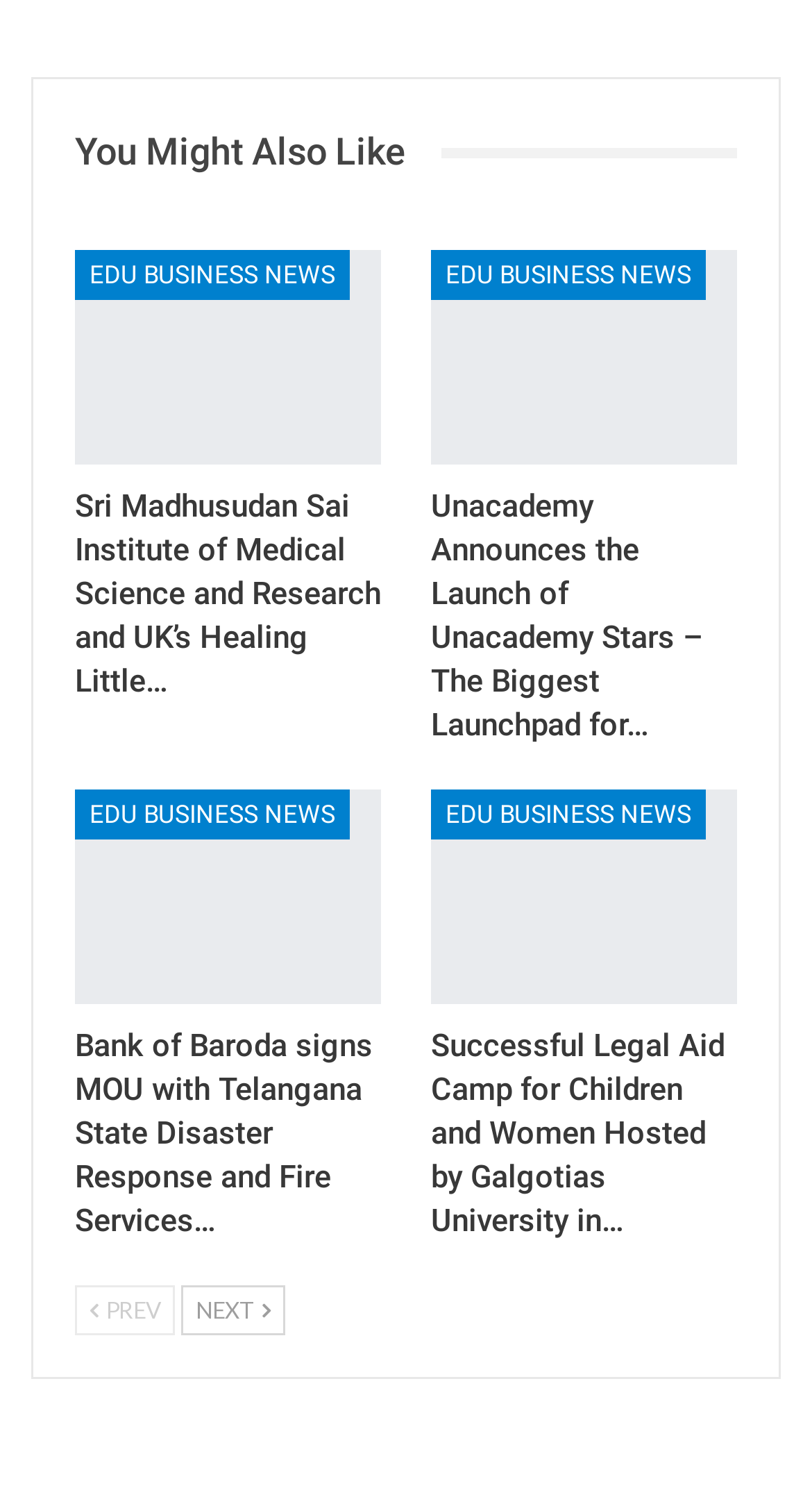What is the purpose of the buttons 'Previous' and 'Next'?
Carefully analyze the image and provide a detailed answer to the question.

The buttons 'Previous' and 'Next' are generic elements with bounding box coordinates [0.092, 0.854, 0.215, 0.887] and [0.223, 0.854, 0.351, 0.887] respectively. They contain static text 'PREV' and 'NEXT' respectively. Based on their positions and contents, I infer that they are used for navigation, likely to move to previous or next pages of news articles.